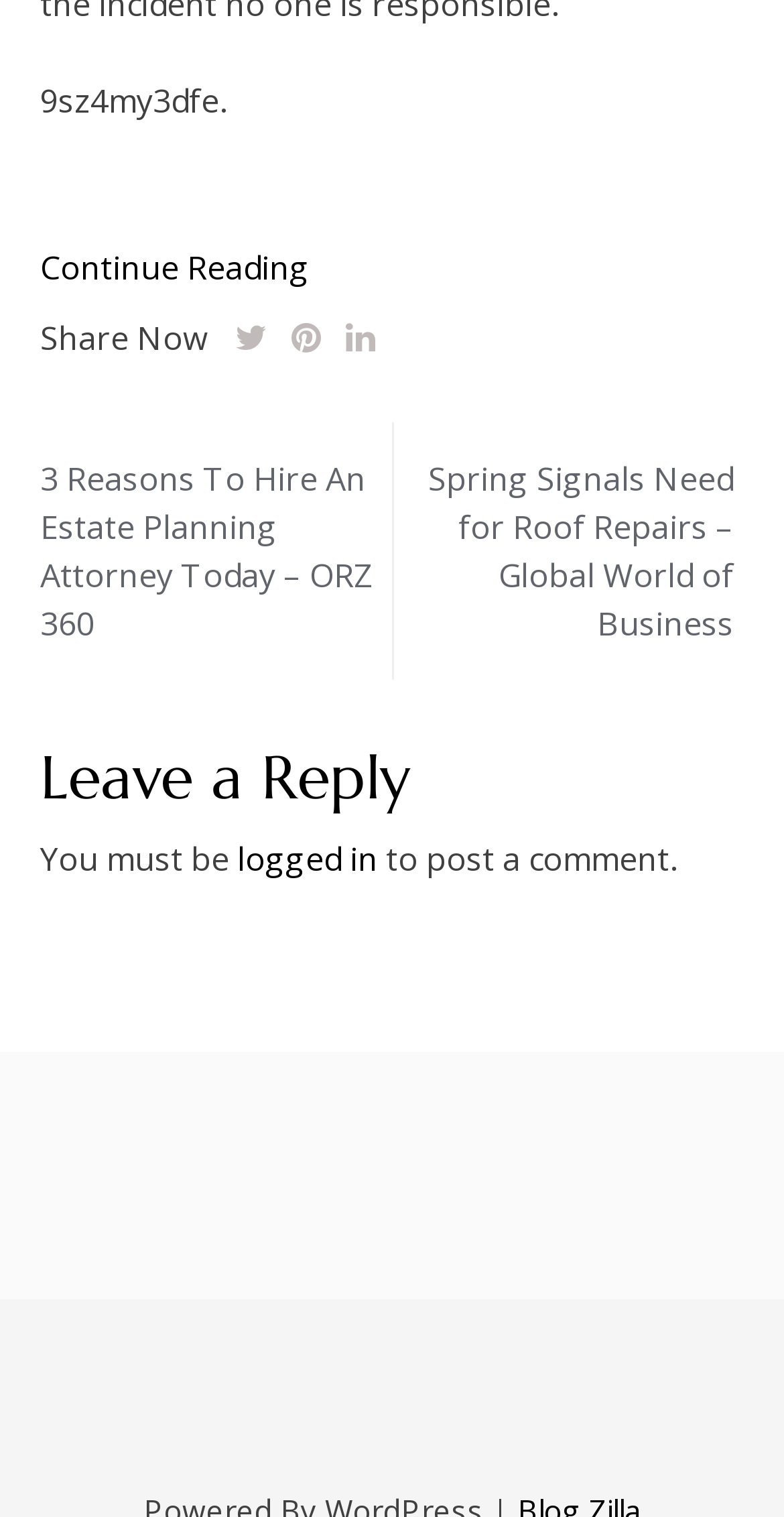How many links are in the footer section?
Make sure to answer the question with a detailed and comprehensive explanation.

I looked at the footer section and found two links: 'Continue Reading' and 'Share Now'.